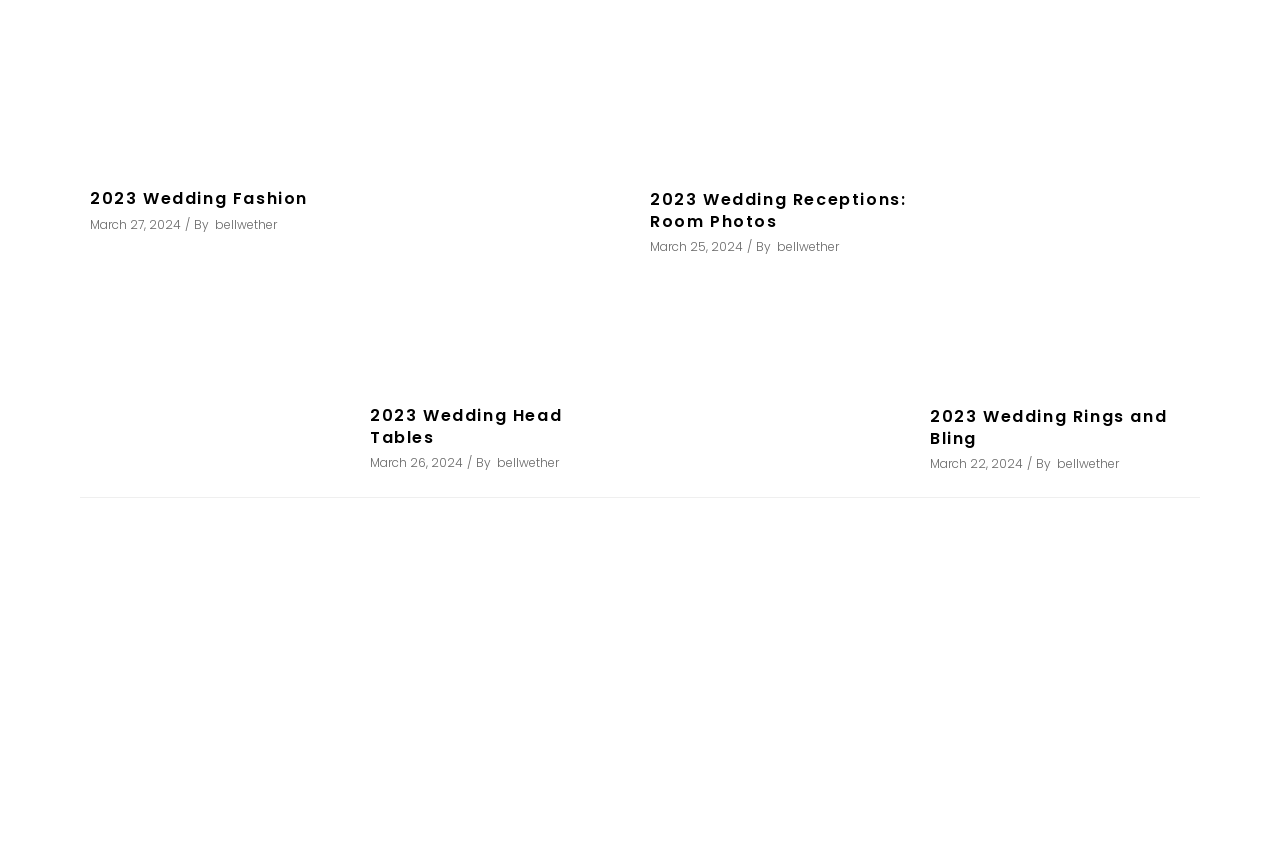What is the date of the second section?
Look at the webpage screenshot and answer the question with a detailed explanation.

The second section has a link element with the text 'March 26, 2024', which suggests that this is the date of the second section.